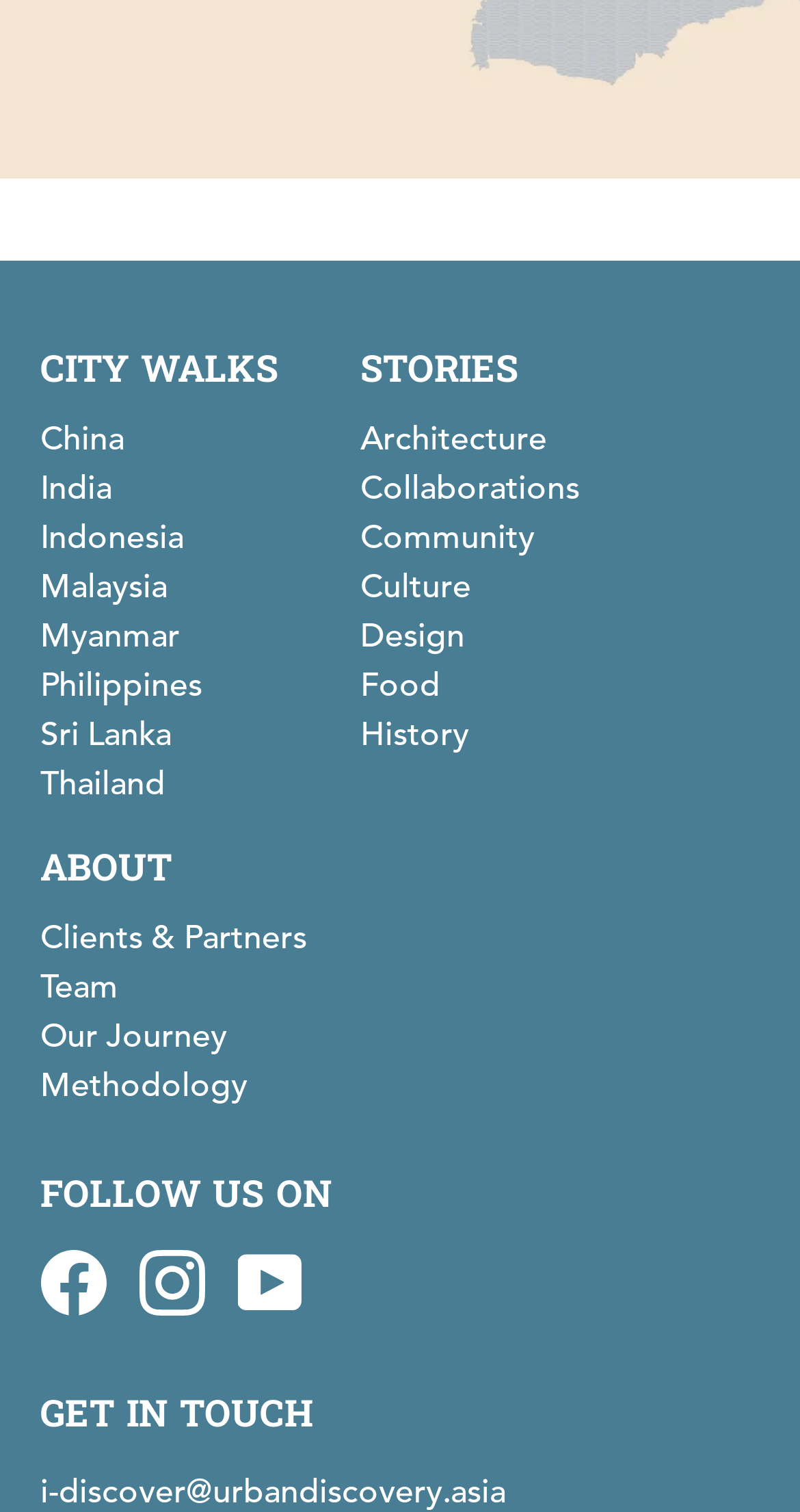What is the topic of the first heading?
Answer the question with a single word or phrase by looking at the picture.

Prison cell